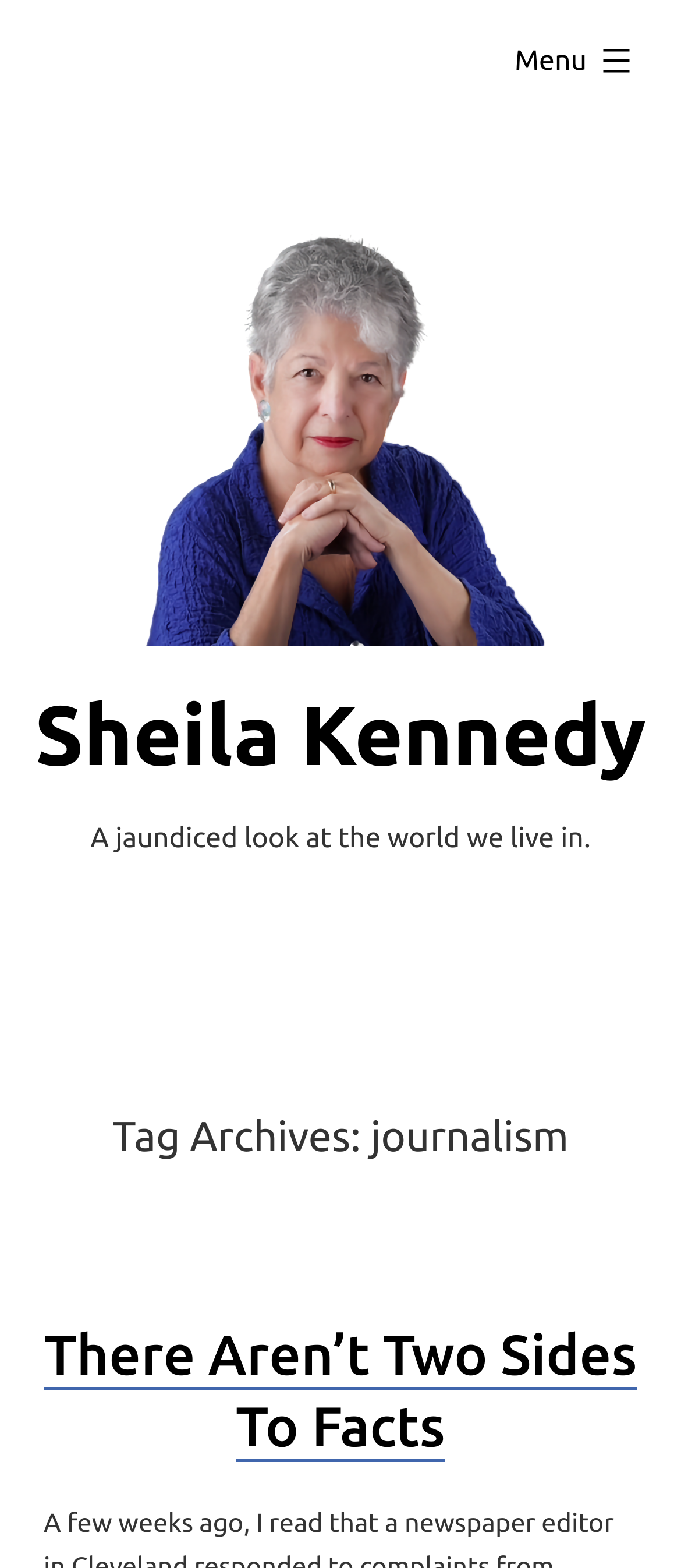What is the subtitle of the webpage? Examine the screenshot and reply using just one word or a brief phrase.

A jaundiced look at the world we live in.